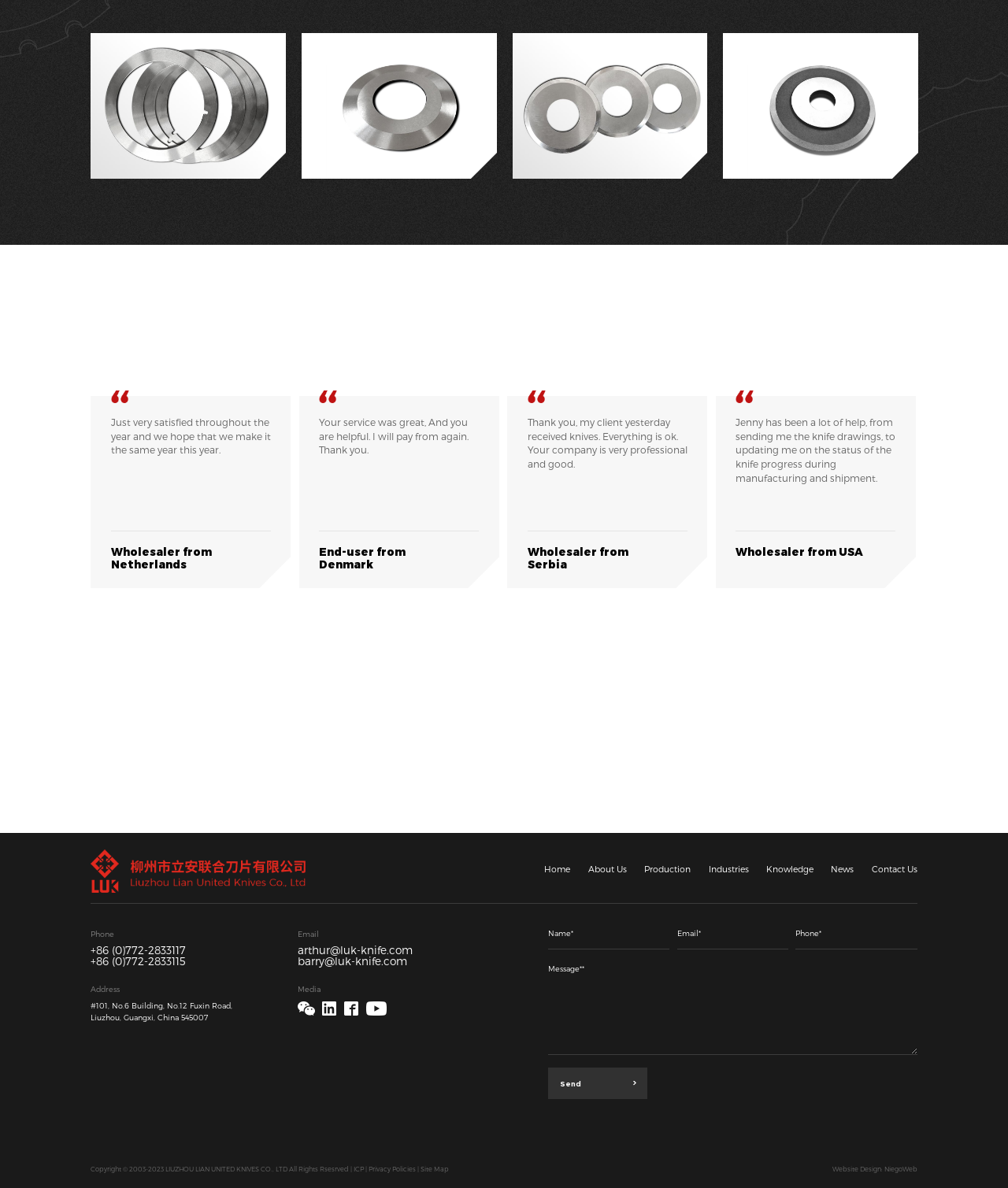Bounding box coordinates are specified in the format (top-left x, top-left y, bottom-right x, bottom-right y). All values are floating point numbers bounded between 0 and 1. Please provide the bounding box coordinate of the region this sentence describes: arthur@luk-knife.com

[0.295, 0.795, 0.459, 0.805]